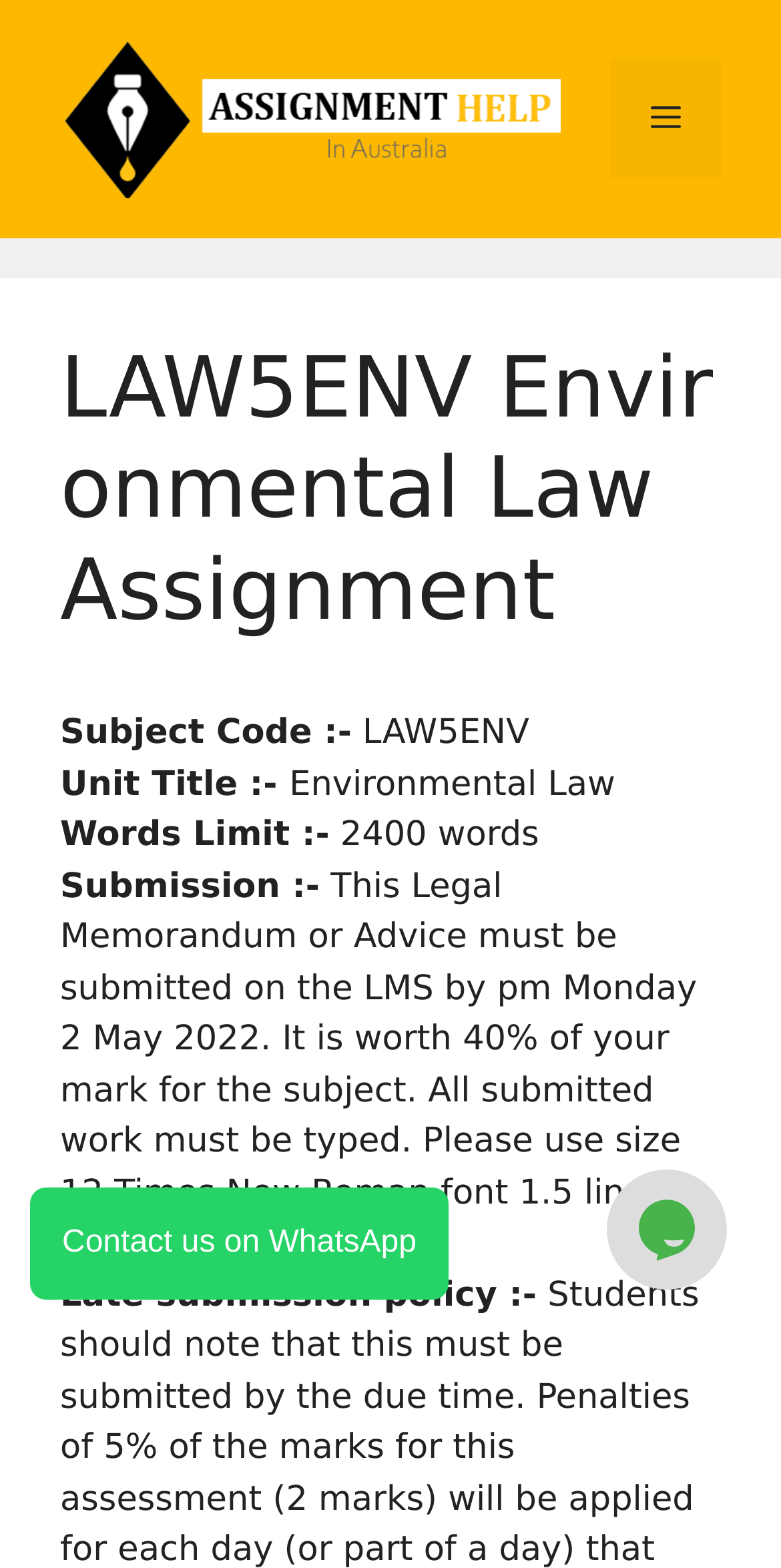Identify the bounding box for the element characterized by the following description: "title="Assignment Help In Australia"".

[0.077, 0.063, 0.718, 0.088]